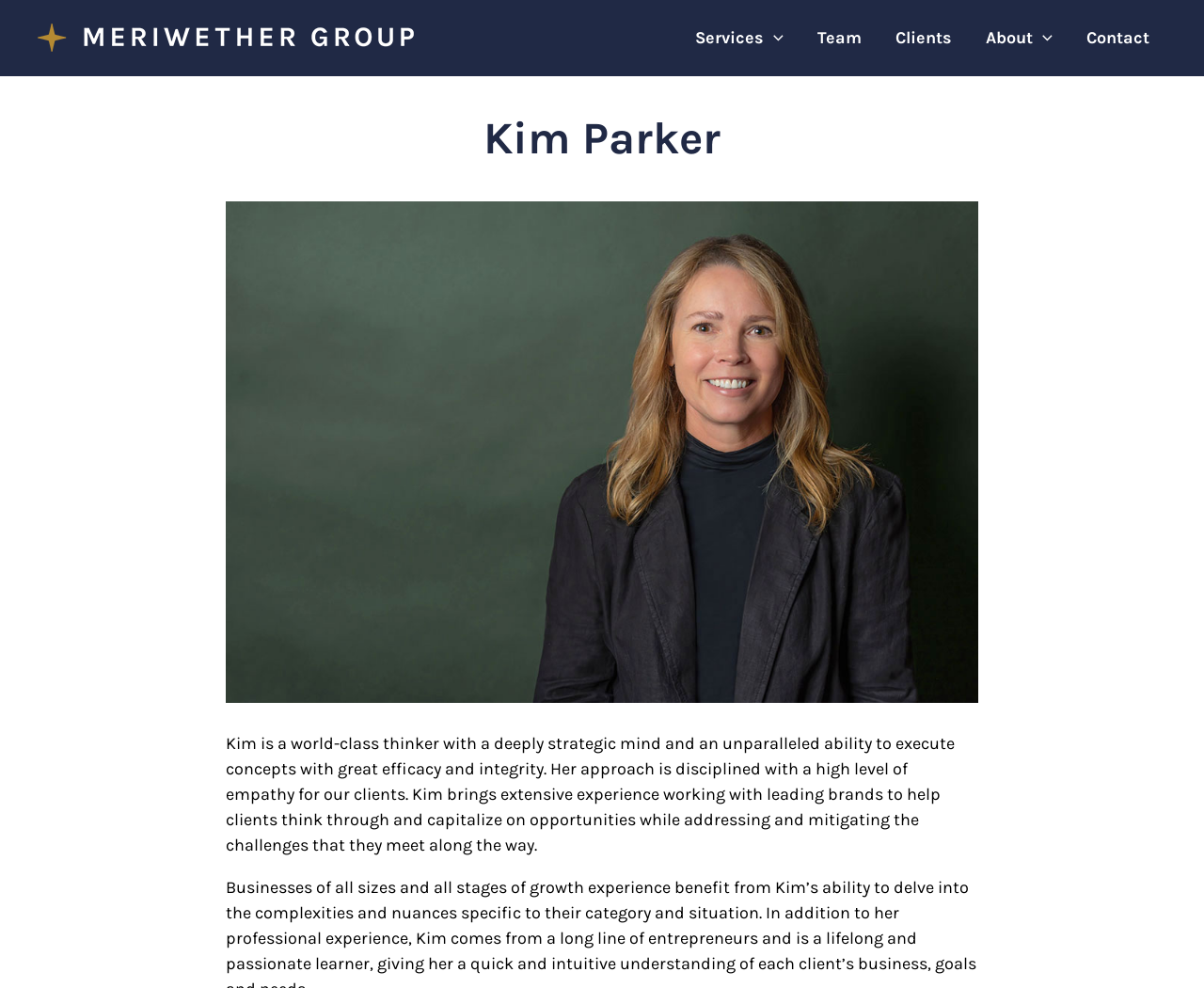Is the menu toggle expanded?
Using the information from the image, give a concise answer in one word or a short phrase.

No